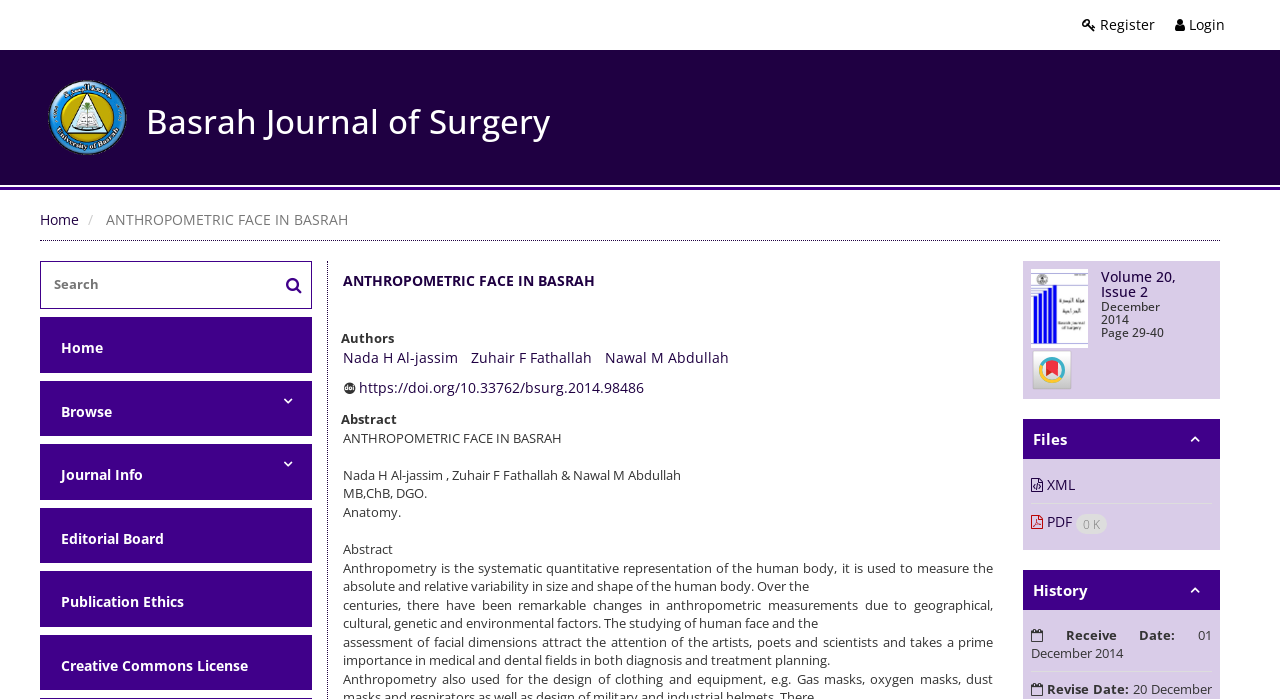Please identify the bounding box coordinates of the region to click in order to complete the given instruction: "go to home page". The coordinates should be four float numbers between 0 and 1, i.e., [left, top, right, bottom].

[0.031, 0.3, 0.062, 0.328]